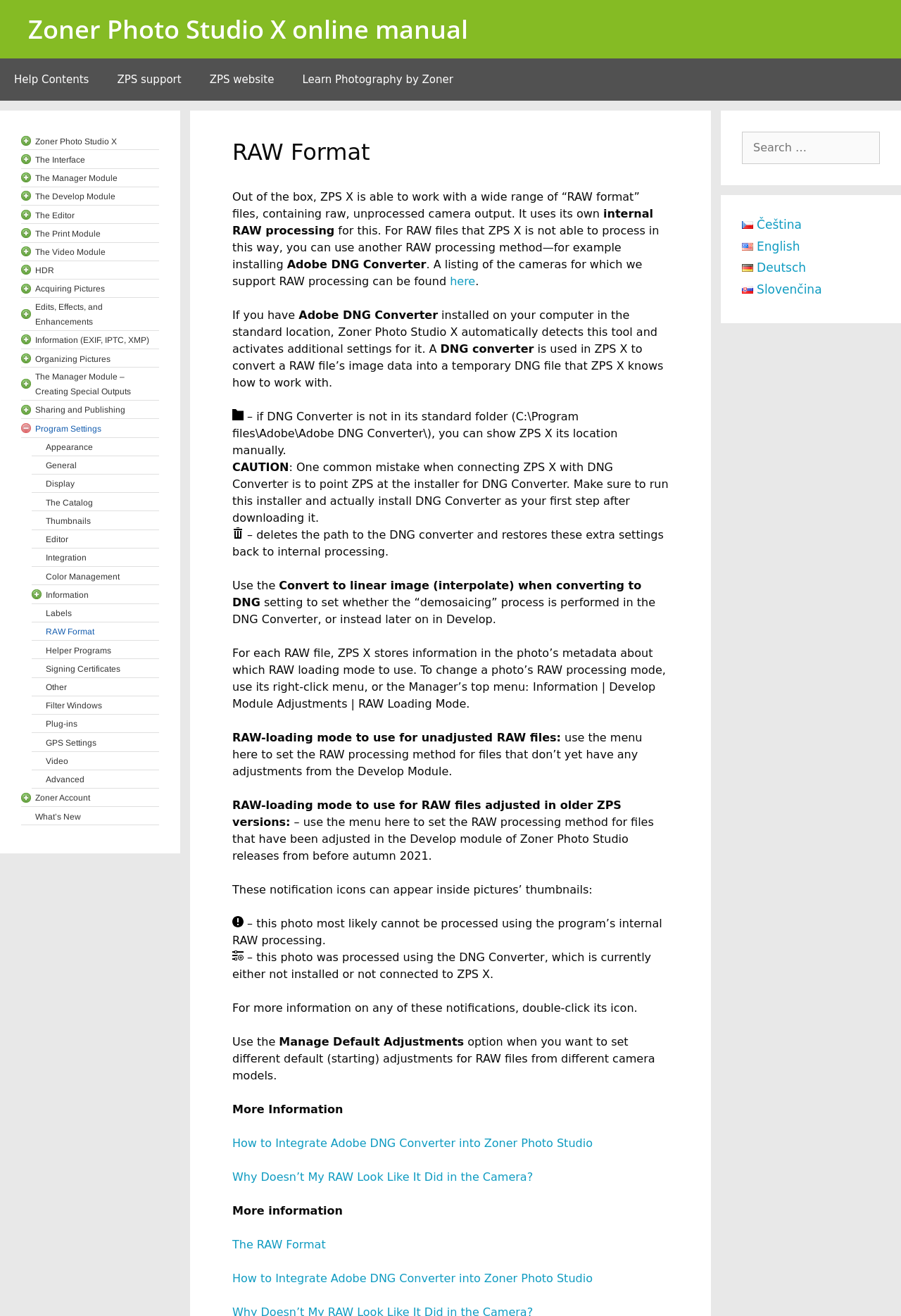Using the element description: "Other", determine the bounding box coordinates for the specified UI element. The coordinates should be four float numbers between 0 and 1, [left, top, right, bottom].

[0.051, 0.516, 0.177, 0.527]